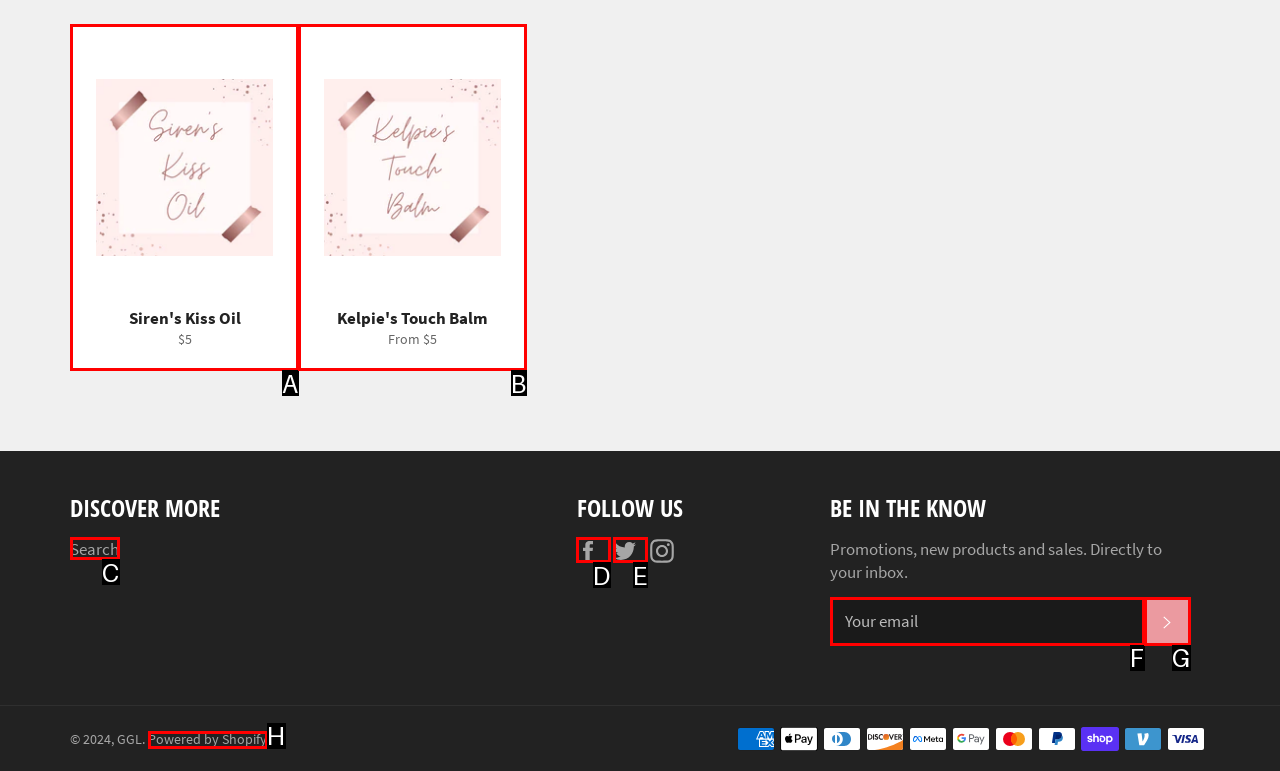Identify the option that corresponds to: parent_node: SUBSCRIBE name="contact[email]" placeholder="Your email"
Respond with the corresponding letter from the choices provided.

F